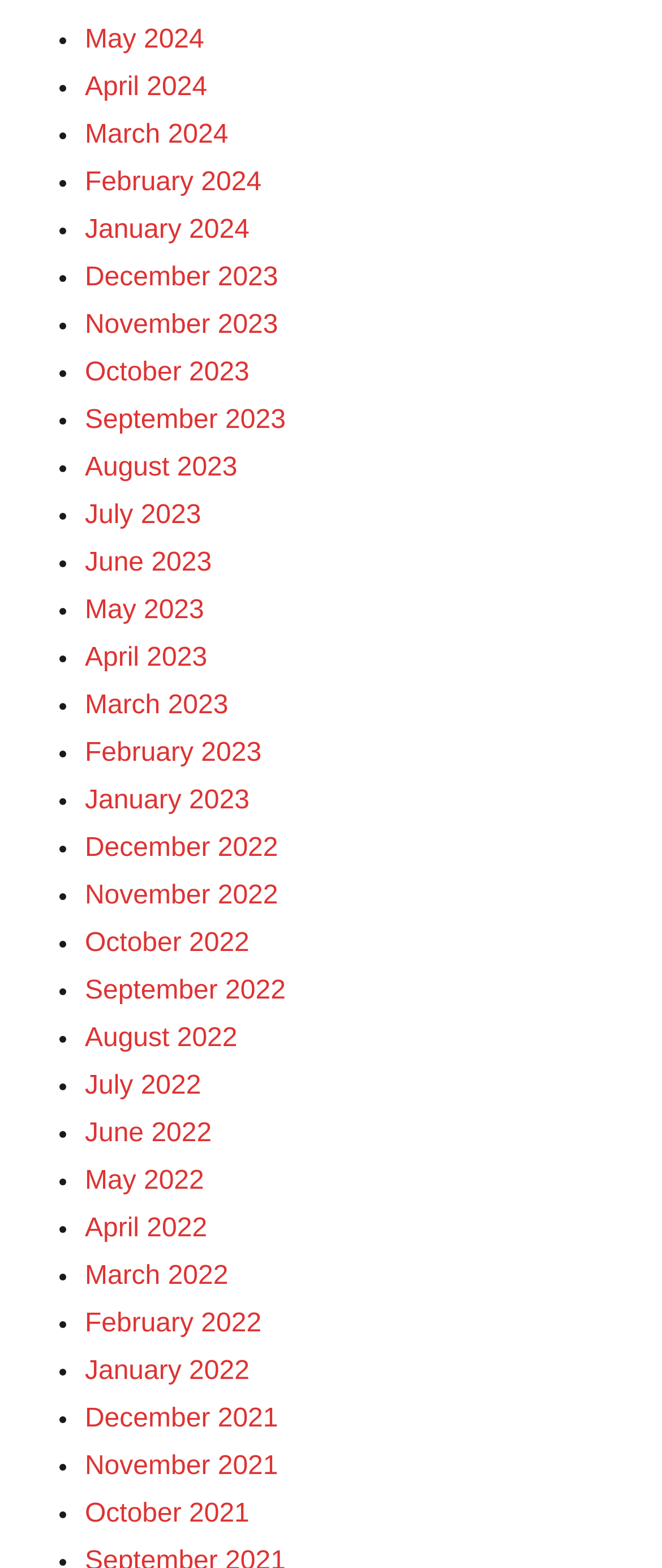How many months are listed?
From the image, respond using a single word or phrase.

24